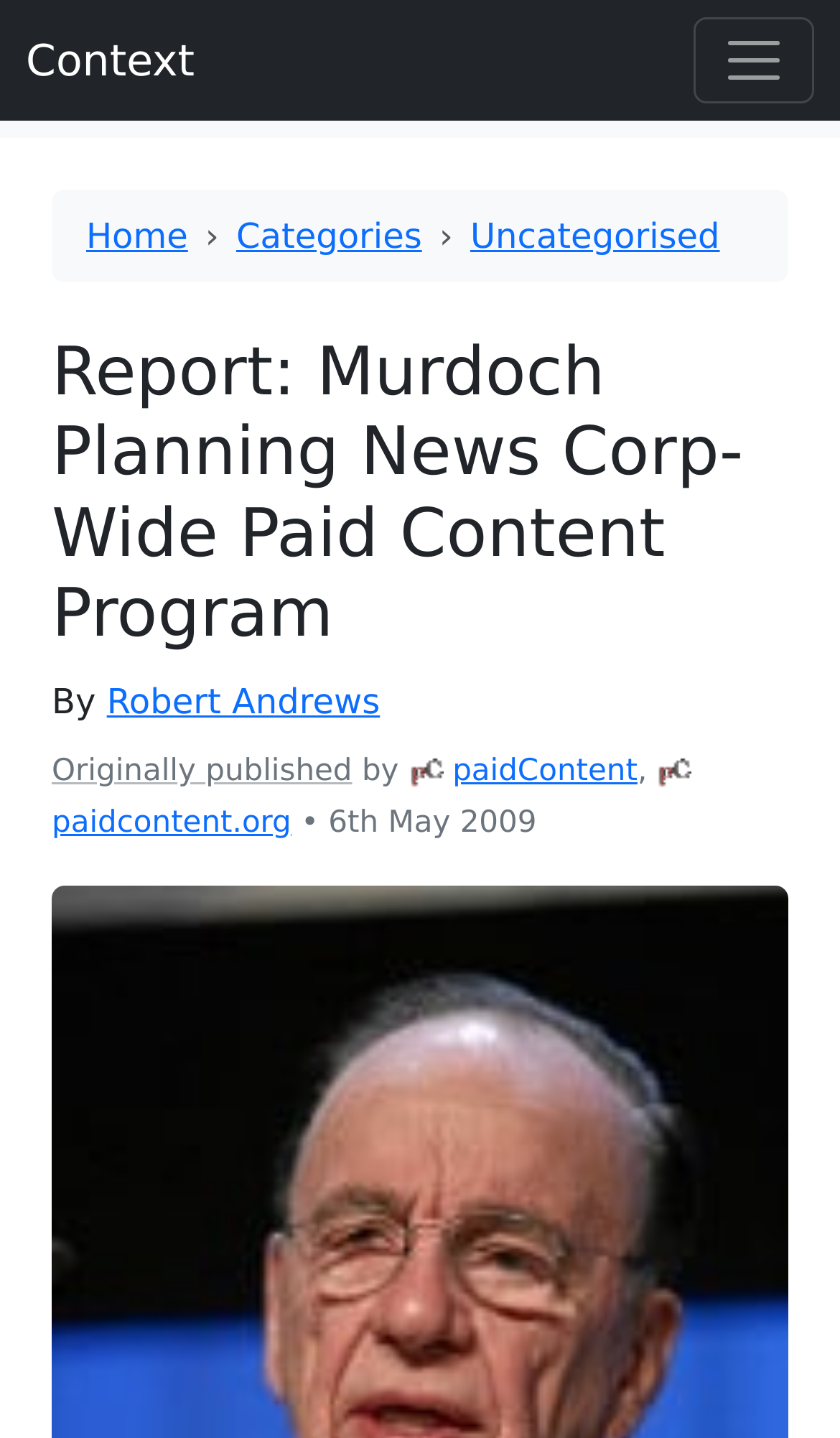Identify the bounding box for the UI element that is described as follows: "Originally published".

[0.062, 0.525, 0.419, 0.549]